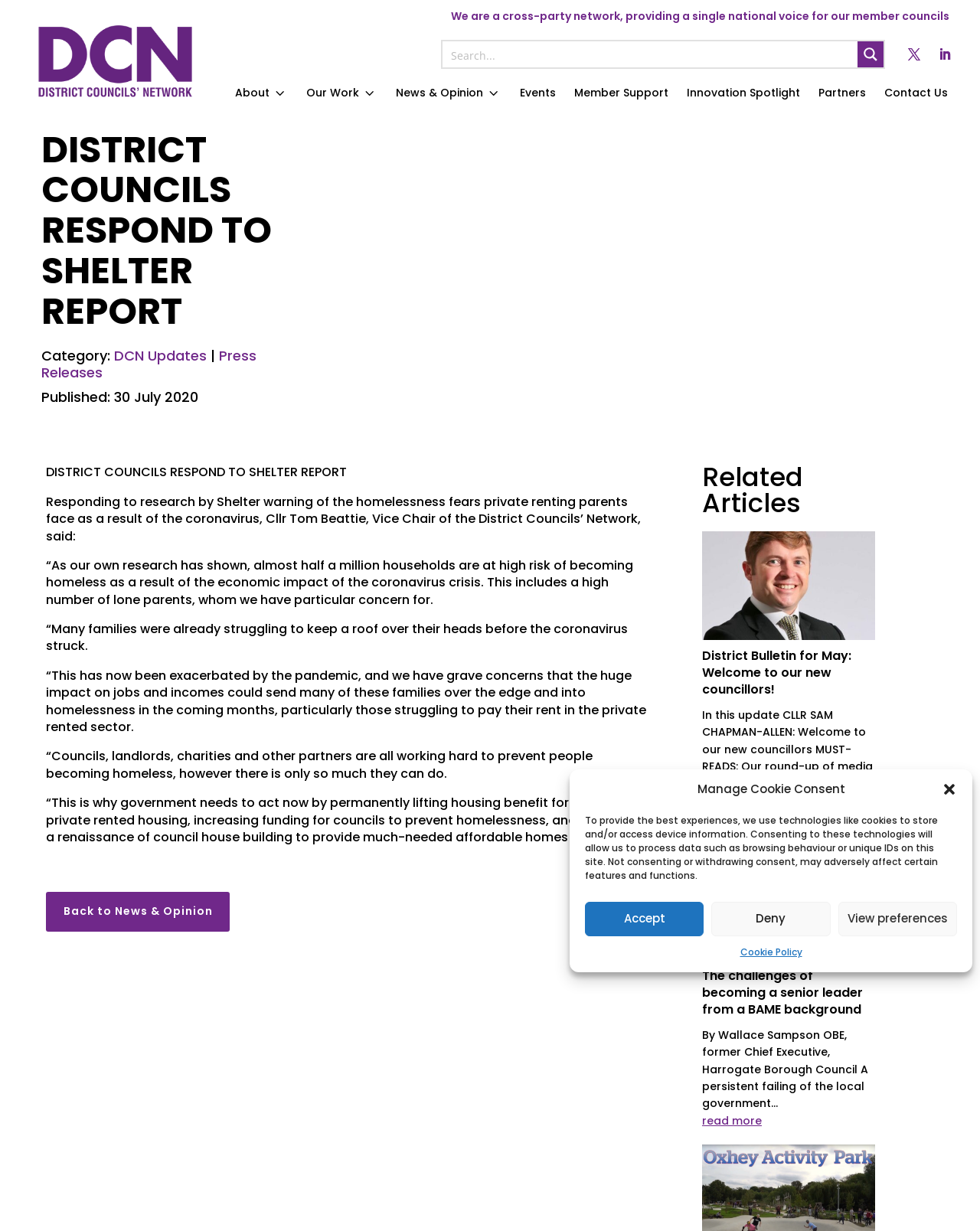How many households are at high risk of becoming homeless according to the webpage?
Refer to the image and provide a concise answer in one word or phrase.

Almost half a million